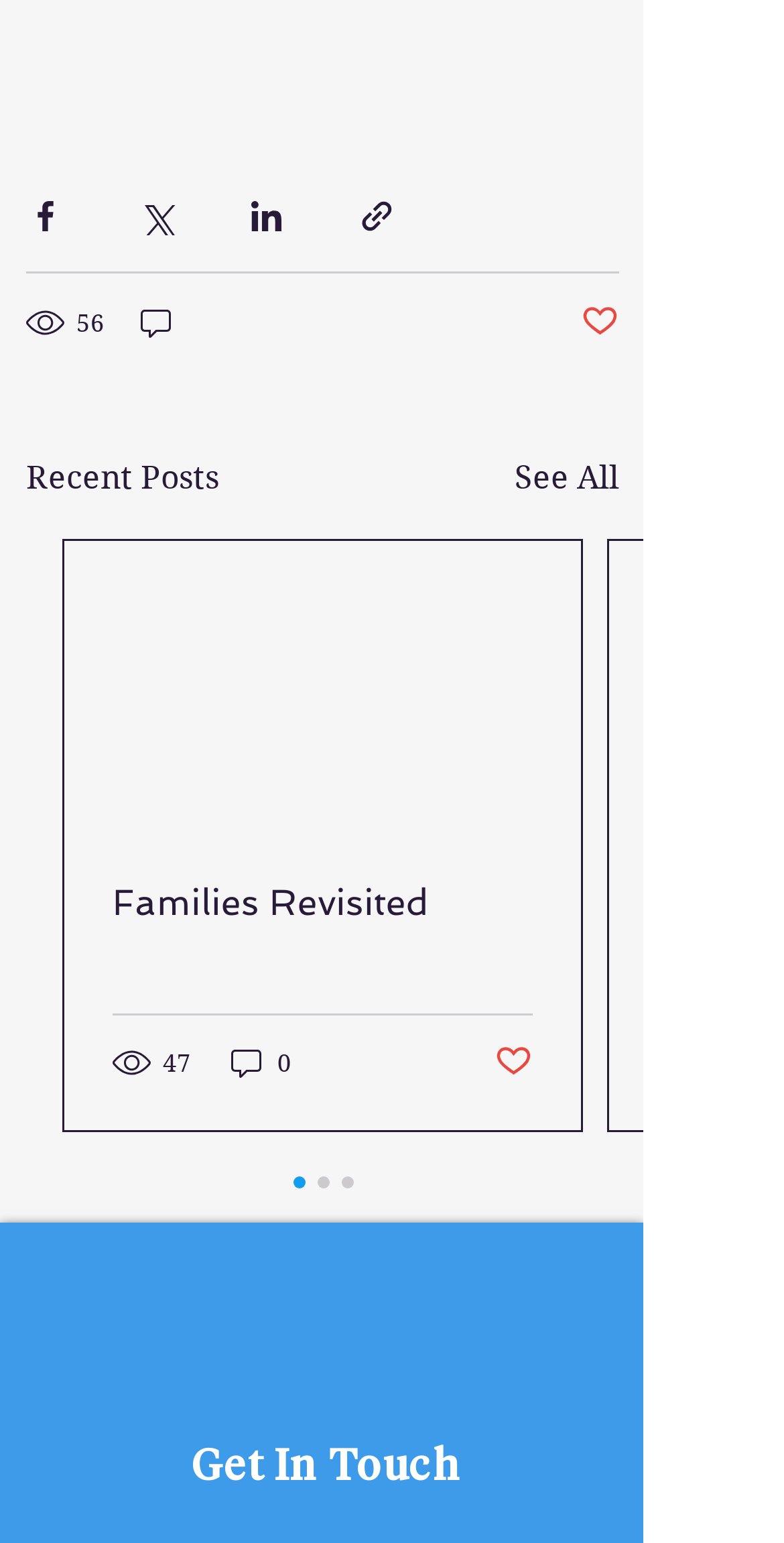Using the provided element description "aria-label="Share via Facebook"", determine the bounding box coordinates of the UI element.

[0.033, 0.128, 0.082, 0.153]